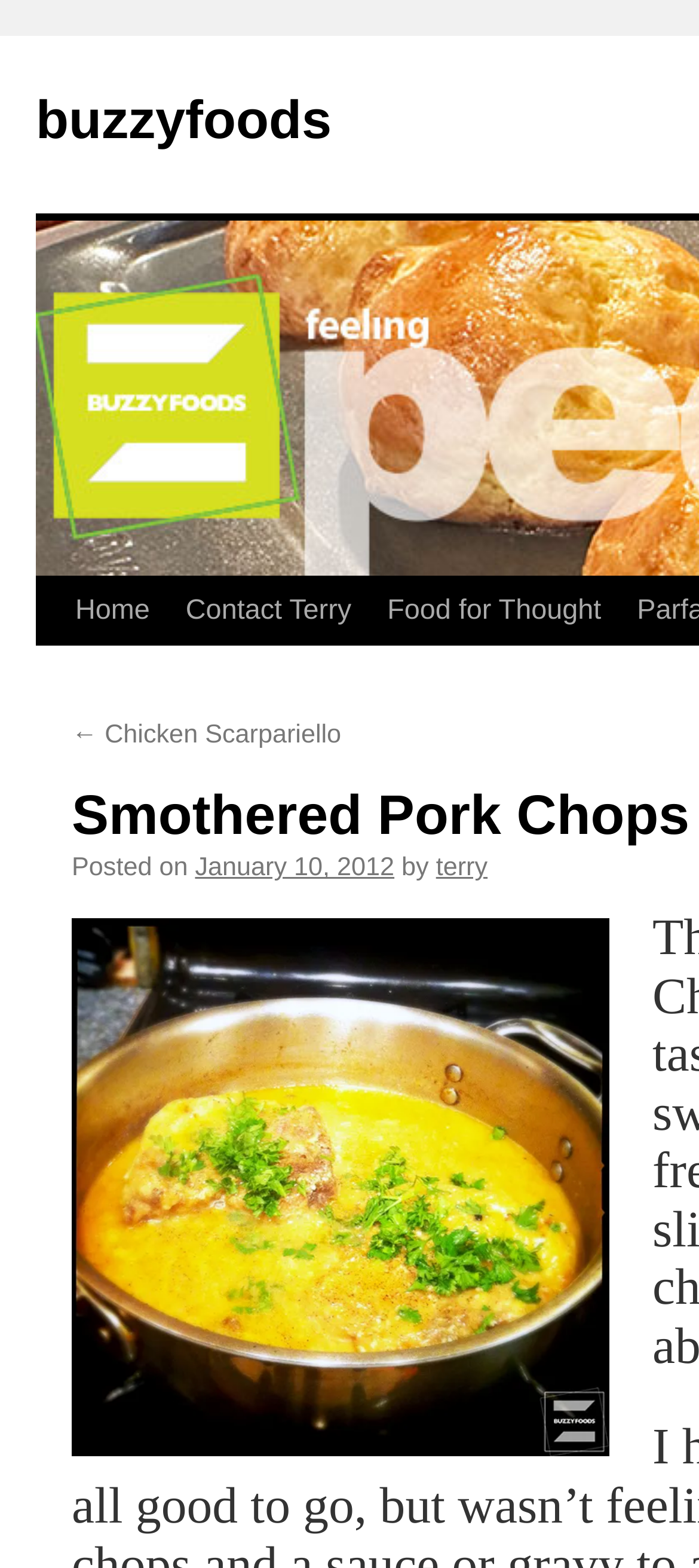What is the category of the webpage?
Using the image, provide a concise answer in one word or a short phrase.

Food